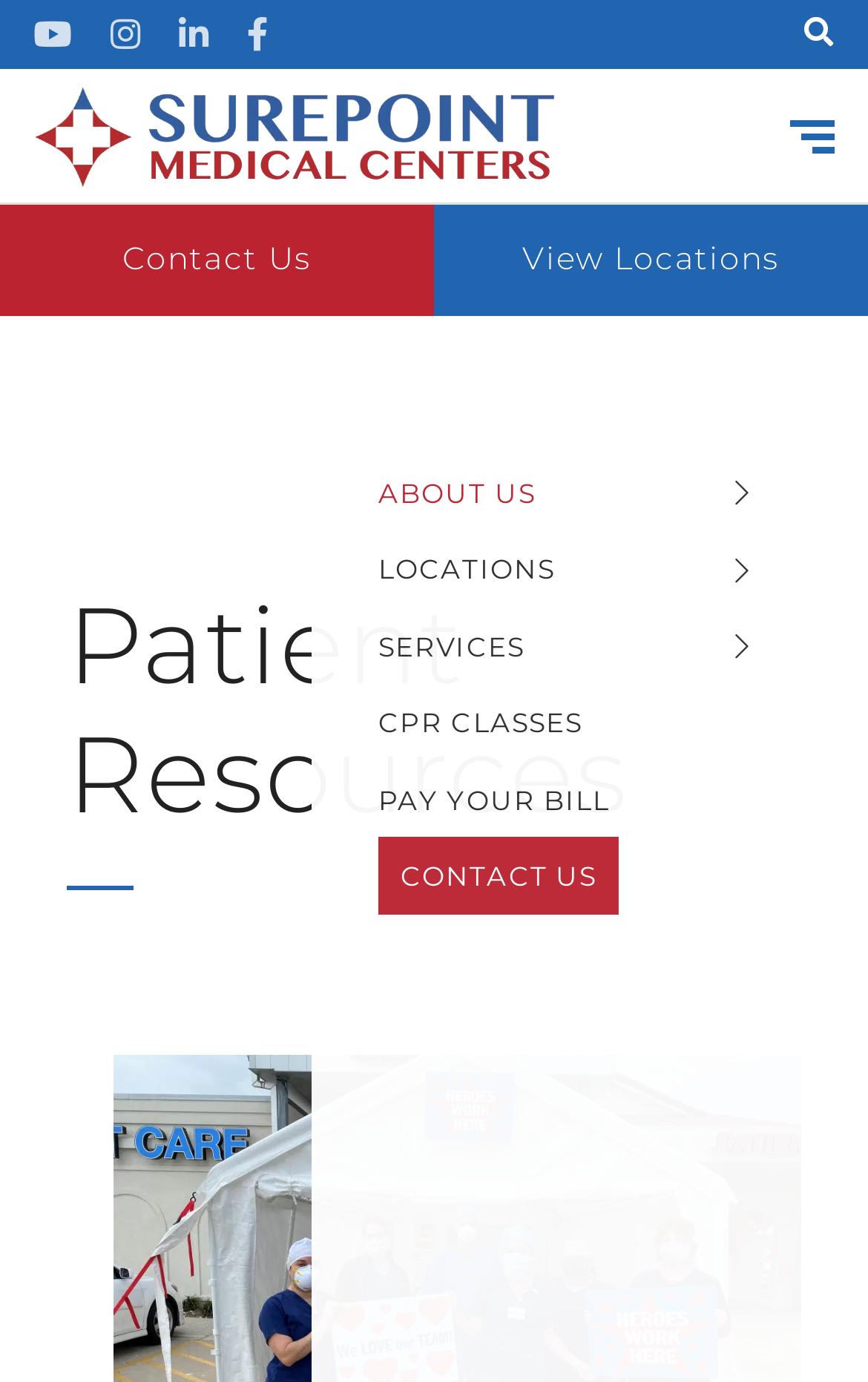Please find and report the bounding box coordinates of the element to click in order to perform the following action: "call the office". The coordinates should be expressed as four float numbers between 0 and 1, in the format [left, top, right, bottom].

None